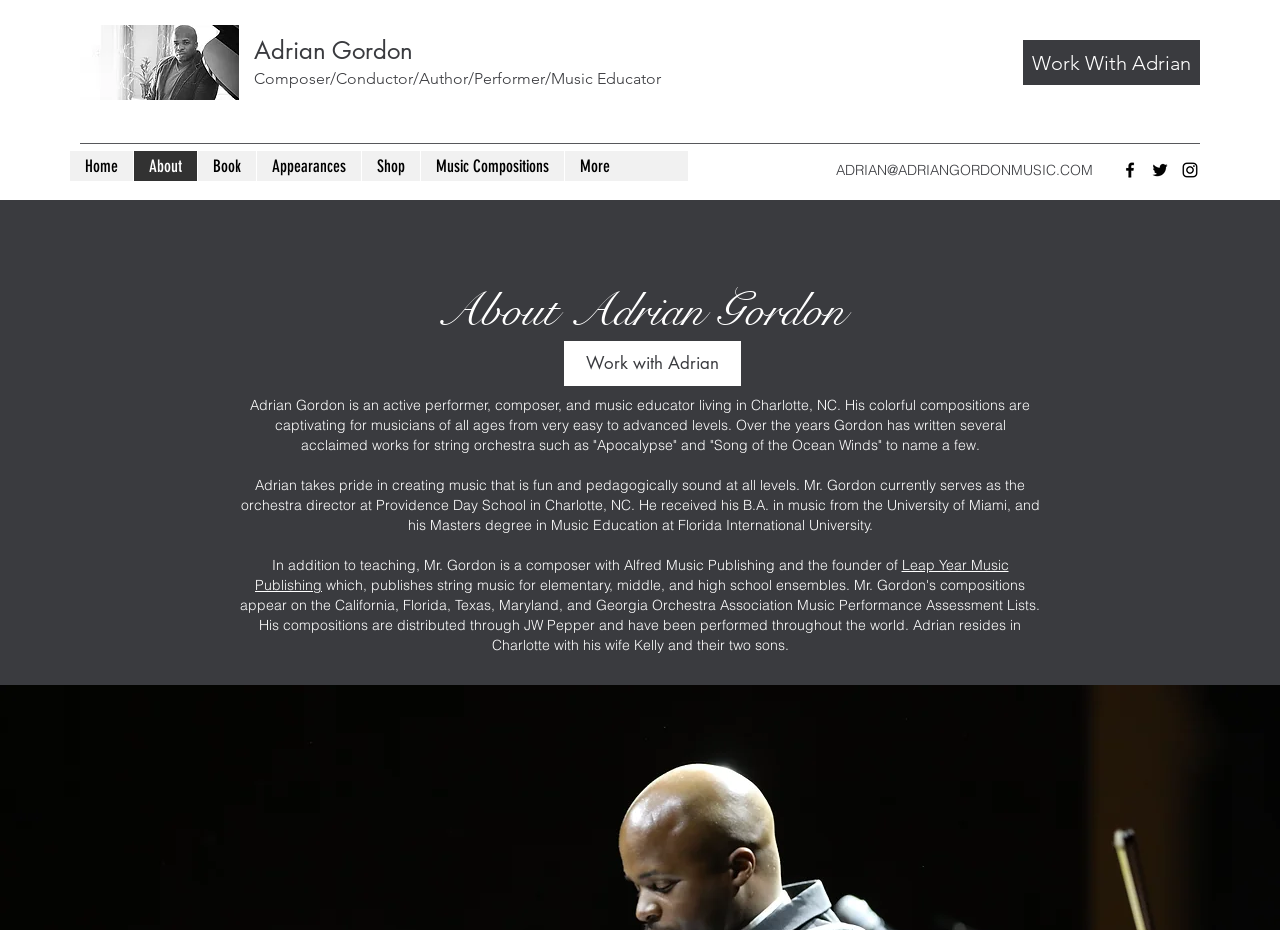How many social media links are available?
Please analyze the image and answer the question with as much detail as possible.

The webpage has a 'Social Bar' list with three social media links: Facebook, Twitter, and Instagram, each with an image and a link. The bounding box coordinates of the social media links are [0.875, 0.172, 0.938, 0.194] for Facebook, [0.898, 0.172, 0.914, 0.194] for Twitter, and [0.922, 0.172, 0.938, 0.194] for Instagram.